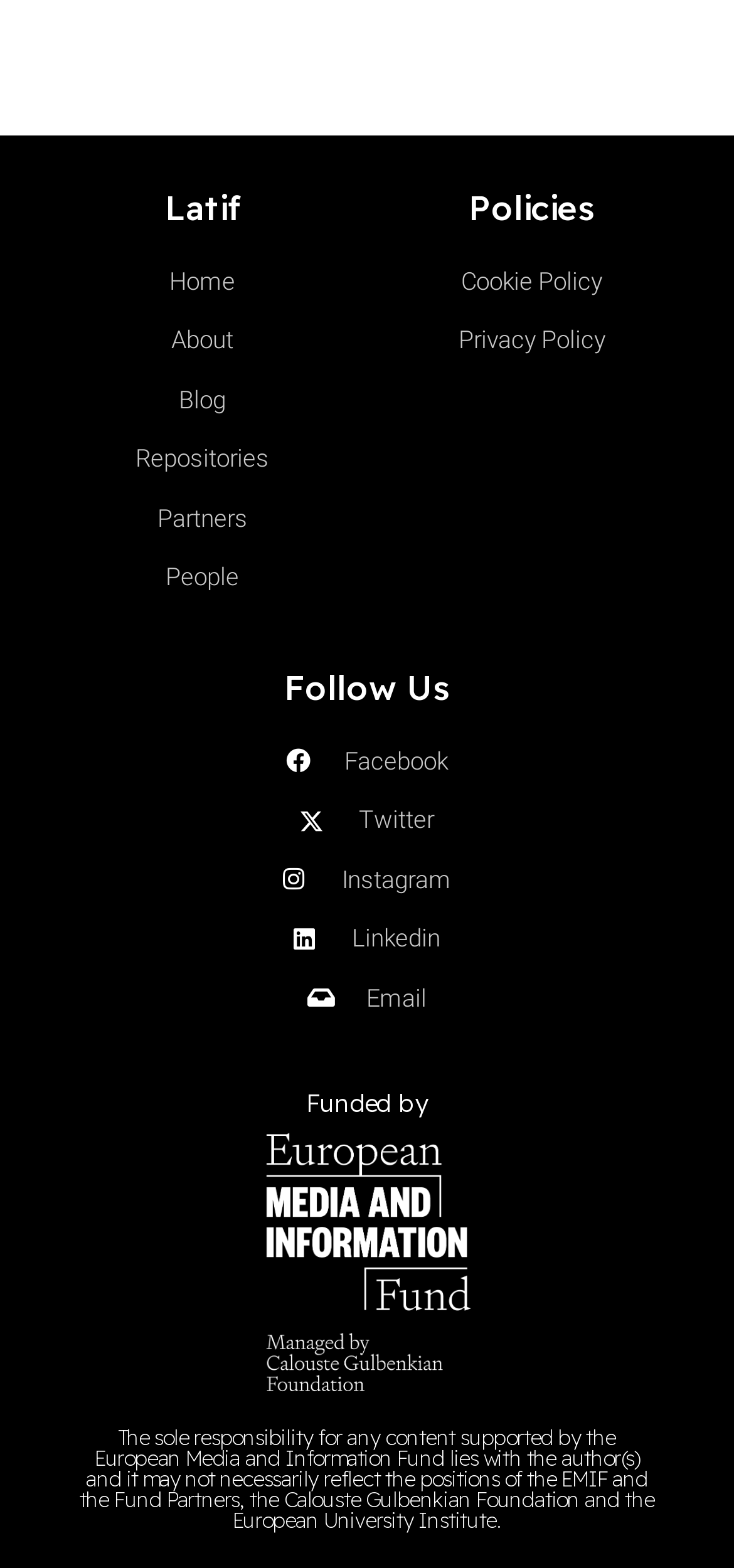Determine the bounding box coordinates of the clickable element to complete this instruction: "contact via email". Provide the coordinates in the format of four float numbers between 0 and 1, [left, top, right, bottom].

[0.077, 0.625, 0.923, 0.648]